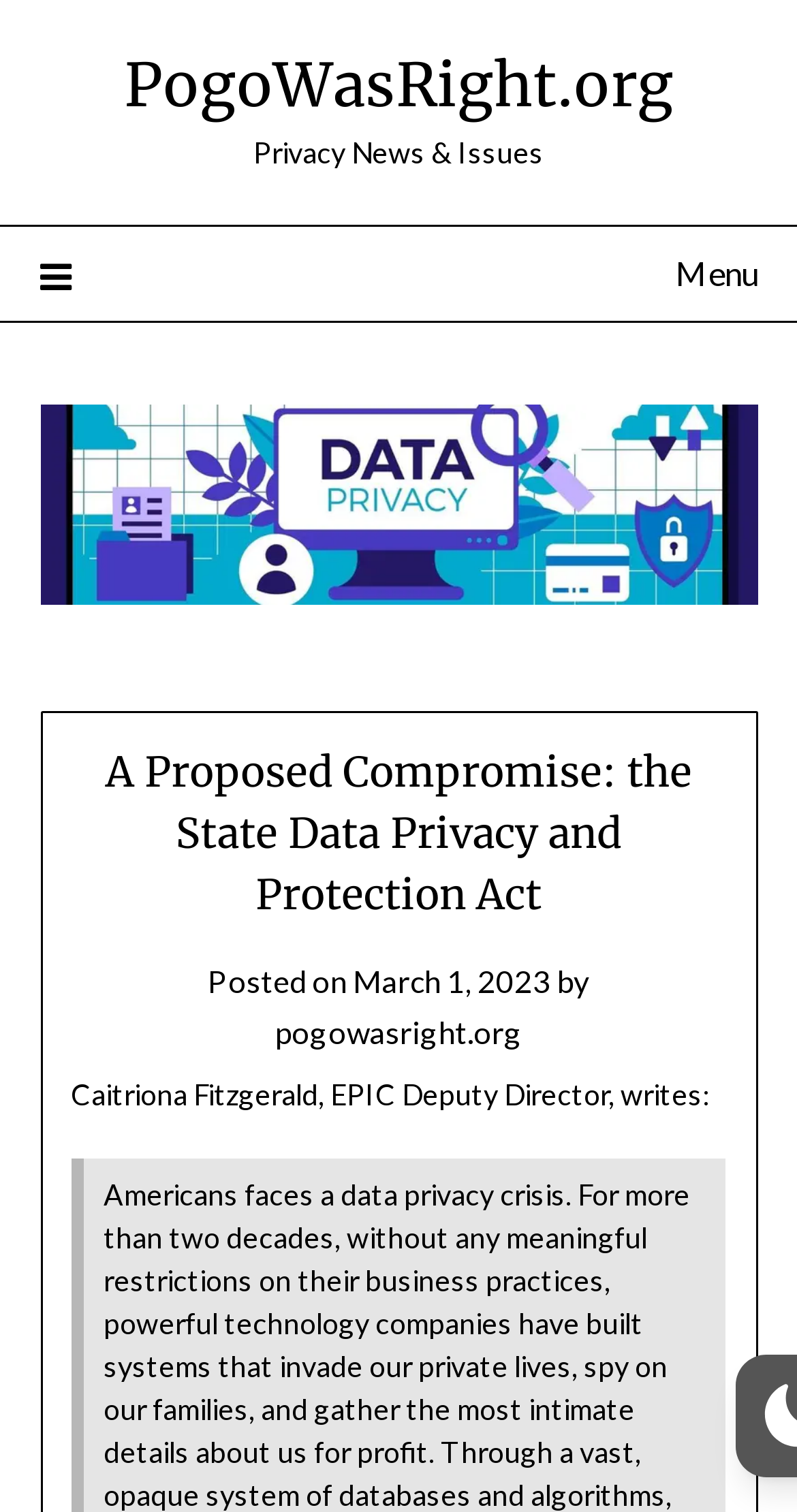Give a detailed overview of the webpage's appearance and contents.

The webpage appears to be an article or blog post discussing data privacy issues. At the top left of the page, there is a logo image of "PogoWasRight.org" with a link to the website. Next to the logo, there is a link to the website's homepage labeled "PogoWasRight.org". Below the logo, there is a static text "Privacy News & Issues" and a menu link with an icon, which is not expanded.

The main content of the webpage is an article with a heading "A Proposed Compromise: the State Data Privacy and Protection Act" at the top. The heading is centered and takes up most of the width of the page. Below the heading, there is a line of text indicating the post date, "Posted on March 1, 2023", and the author, "by Caitriona Fitzgerald, EPIC Deputy Director". The author's name is a link to their profile or website.

The article itself starts with a sentence "Caitriona Fitzgerald, EPIC Deputy Director, writes:" and likely continues below, discussing the topic of data privacy crisis in the United States. There are no other images or UI elements on the page besides the logo and the menu icon.